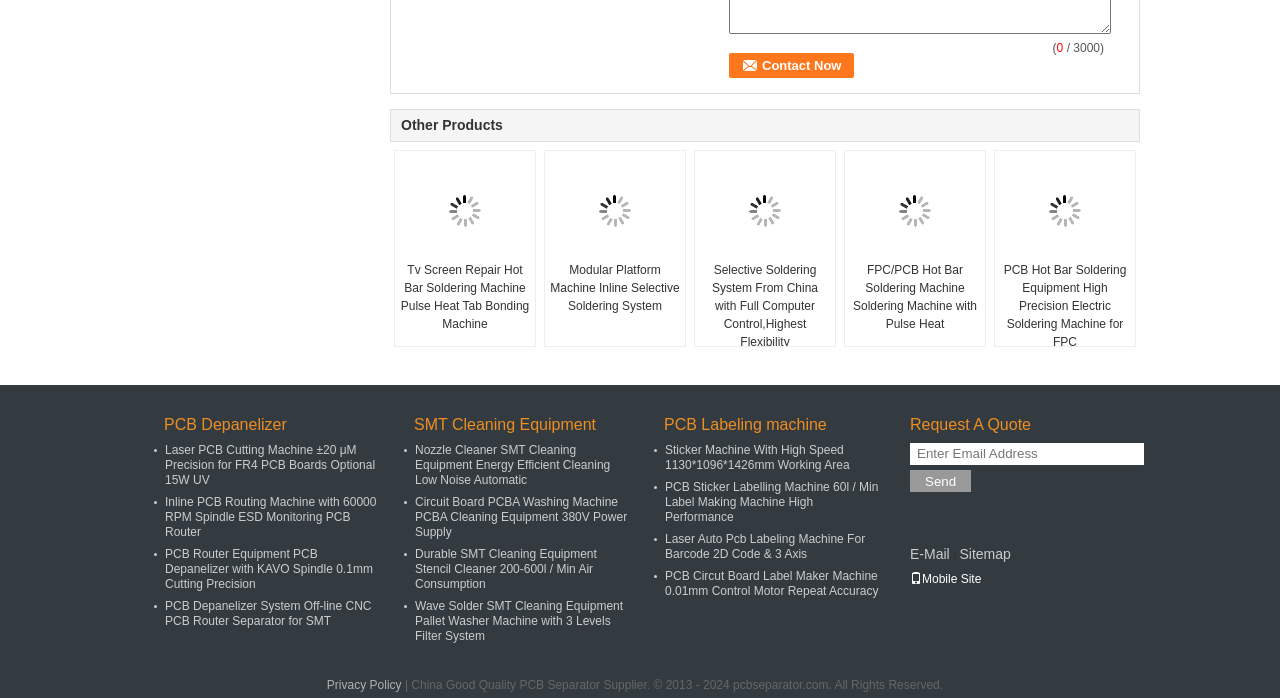From the element description mimi maréchal, predict the bounding box coordinates of the UI element. The coordinates must be specified in the format (top-left x, top-left y, bottom-right x, bottom-right y) and should be within the 0 to 1 range.

None